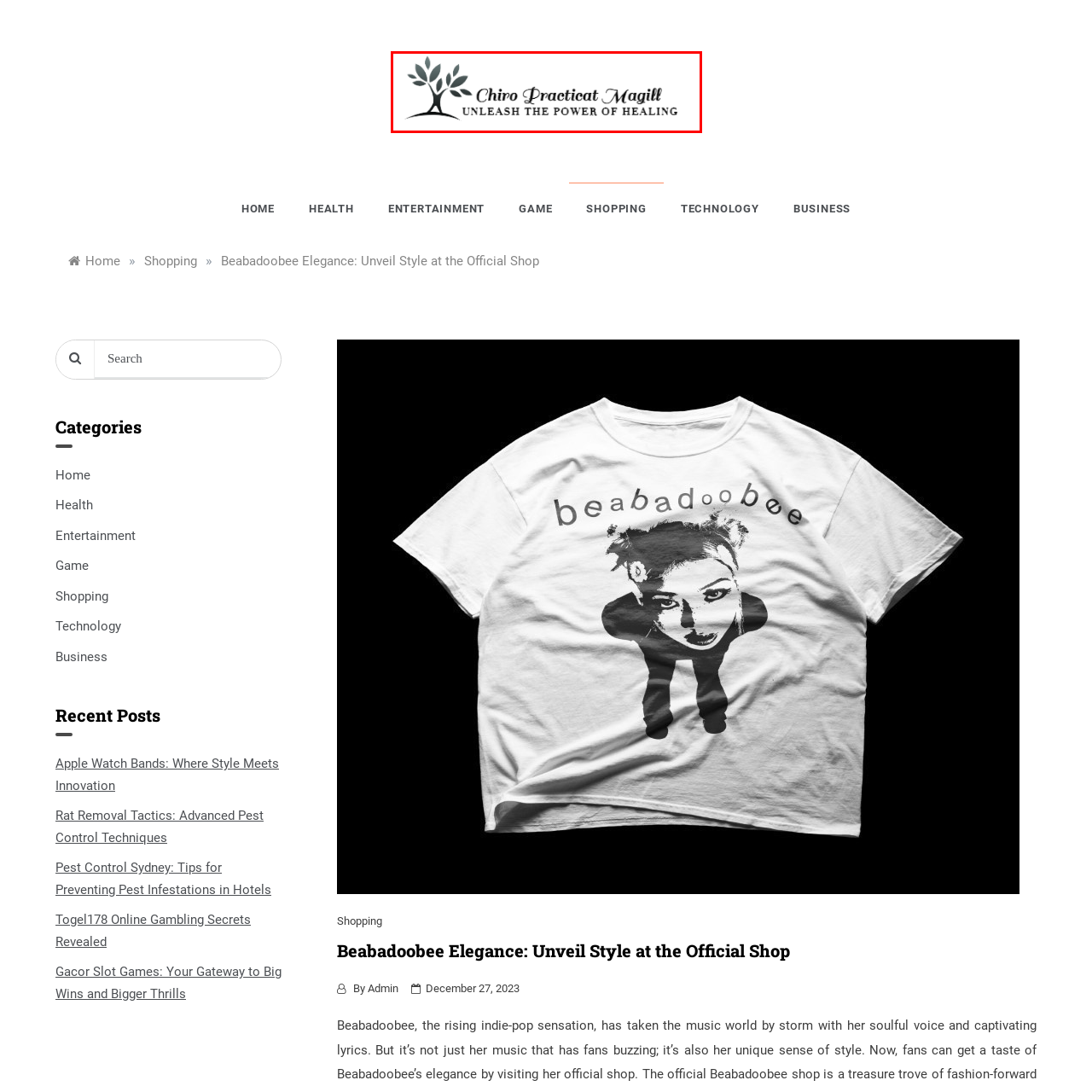Observe the content inside the red rectangle and respond to the question with one word or phrase: 
What is the tagline of Chiro Practicat Magill?

Unleash the Power of Healing